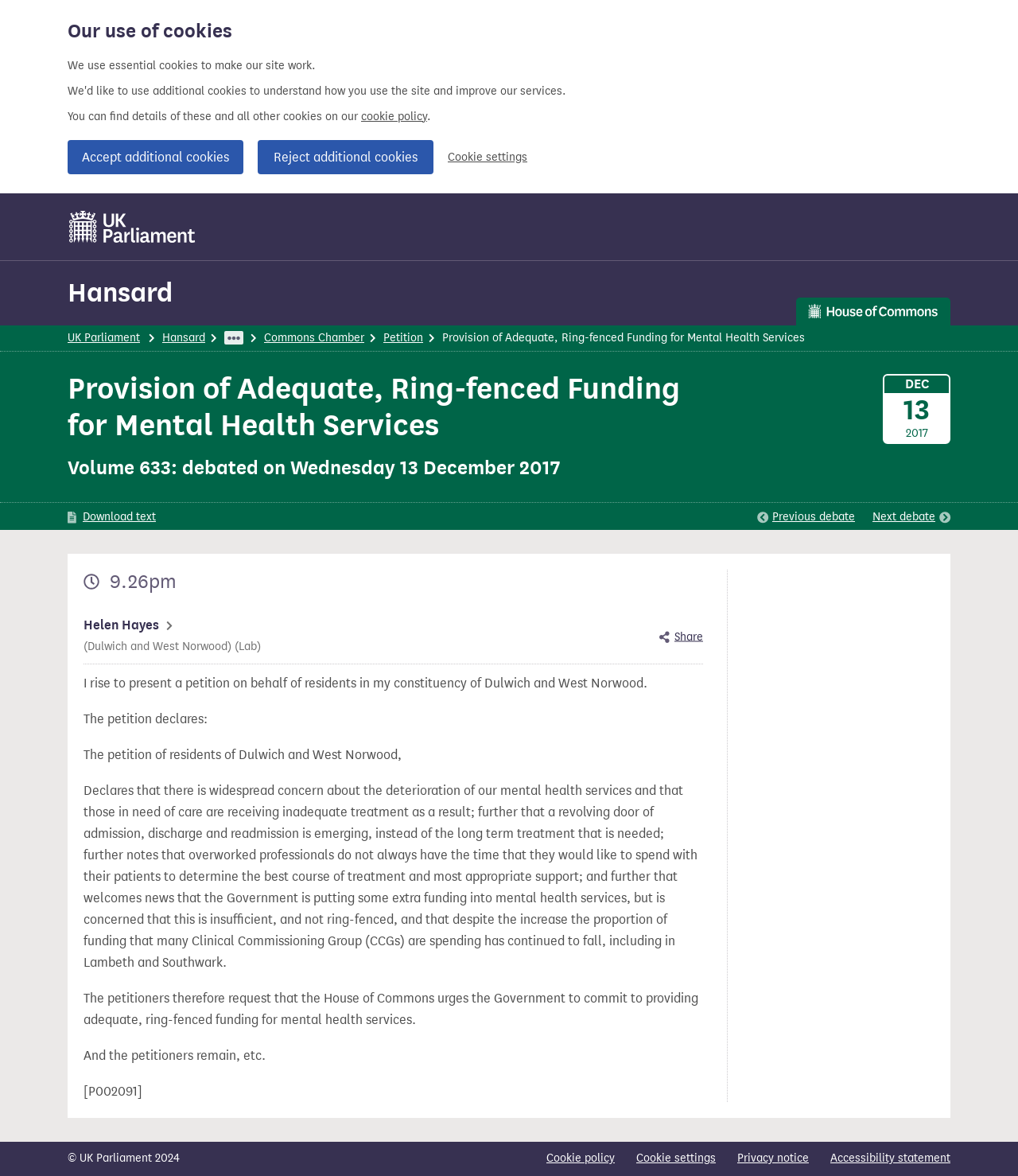What is the time of the debate?
From the screenshot, provide a brief answer in one word or phrase.

9.26pm